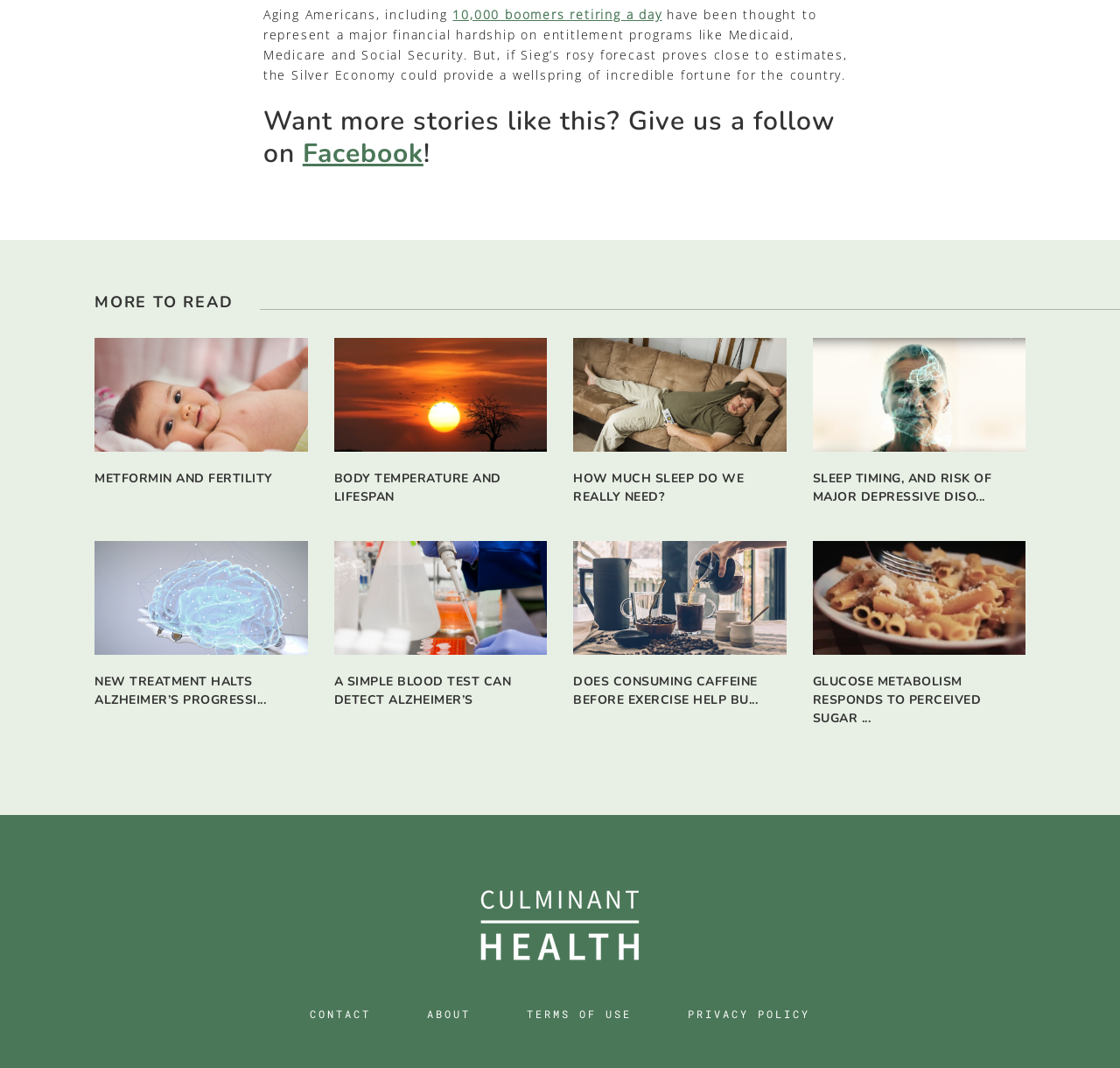Specify the bounding box coordinates of the area to click in order to follow the given instruction: "Contact the website."

[0.276, 0.942, 0.331, 0.956]